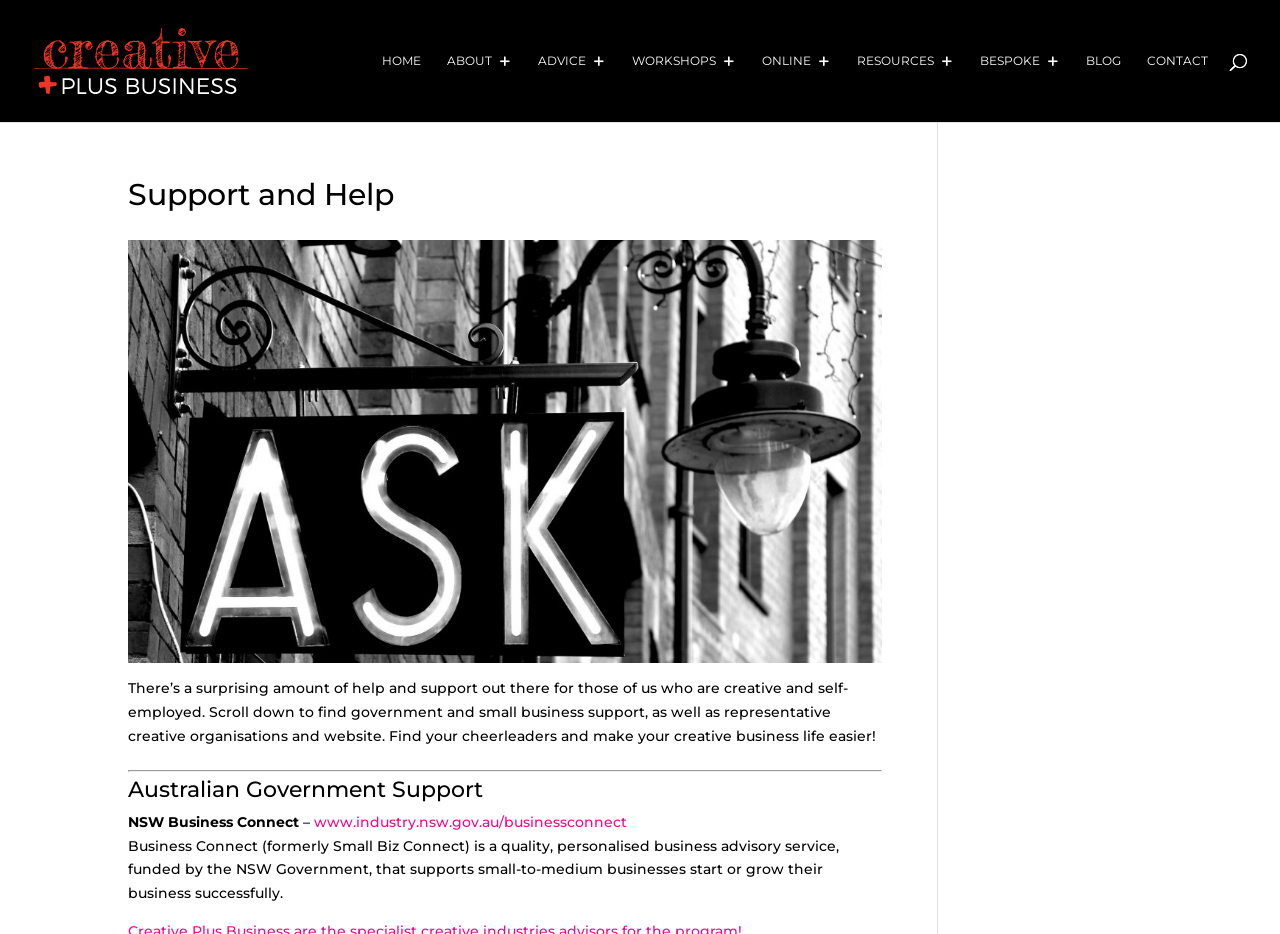What is the name of the business support service funded by the NSW Government?
Identify the answer in the screenshot and reply with a single word or phrase.

Business Connect